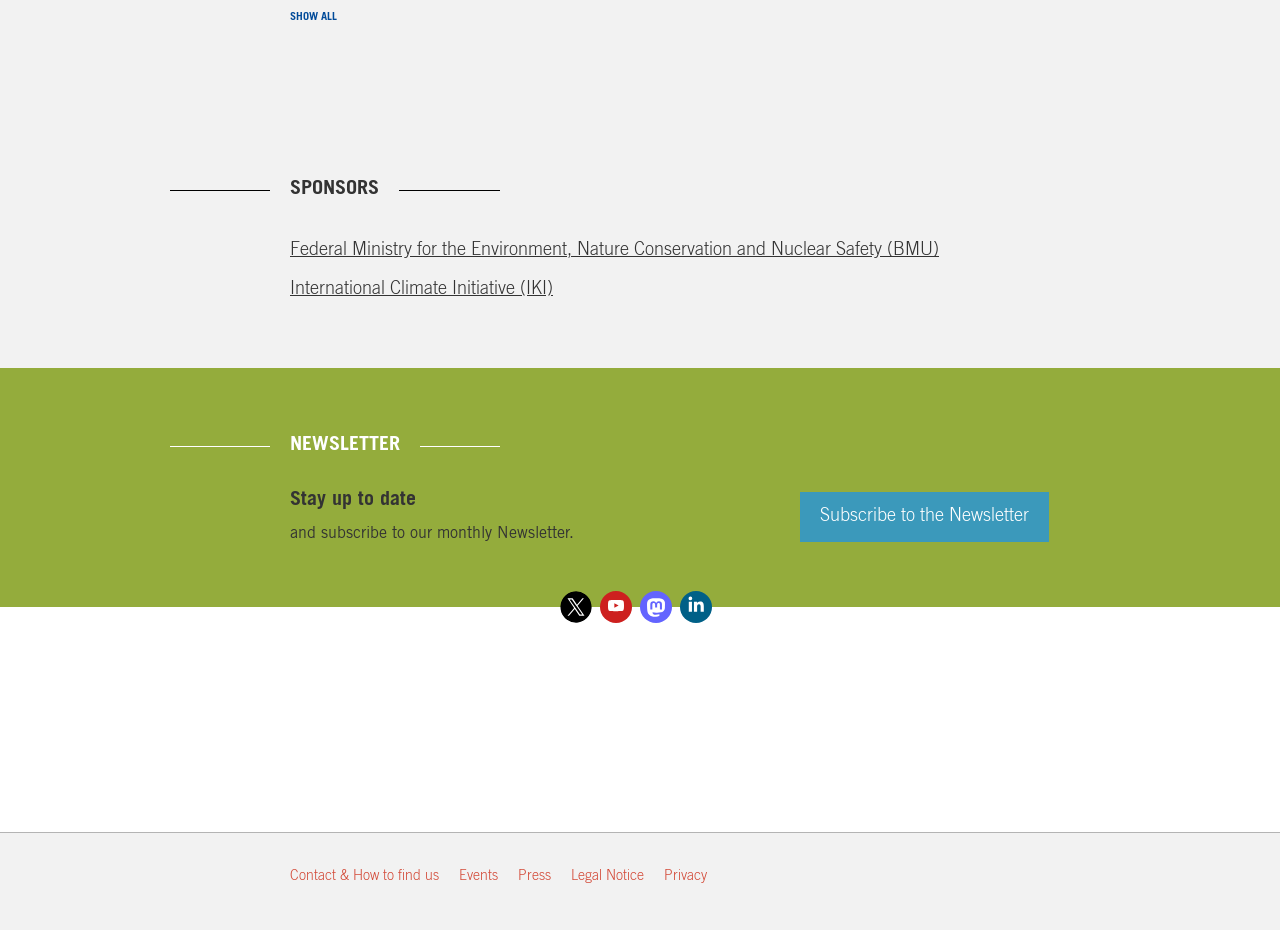Locate the coordinates of the bounding box for the clickable region that fulfills this instruction: "Subscribe to the Newsletter".

[0.625, 0.528, 0.82, 0.582]